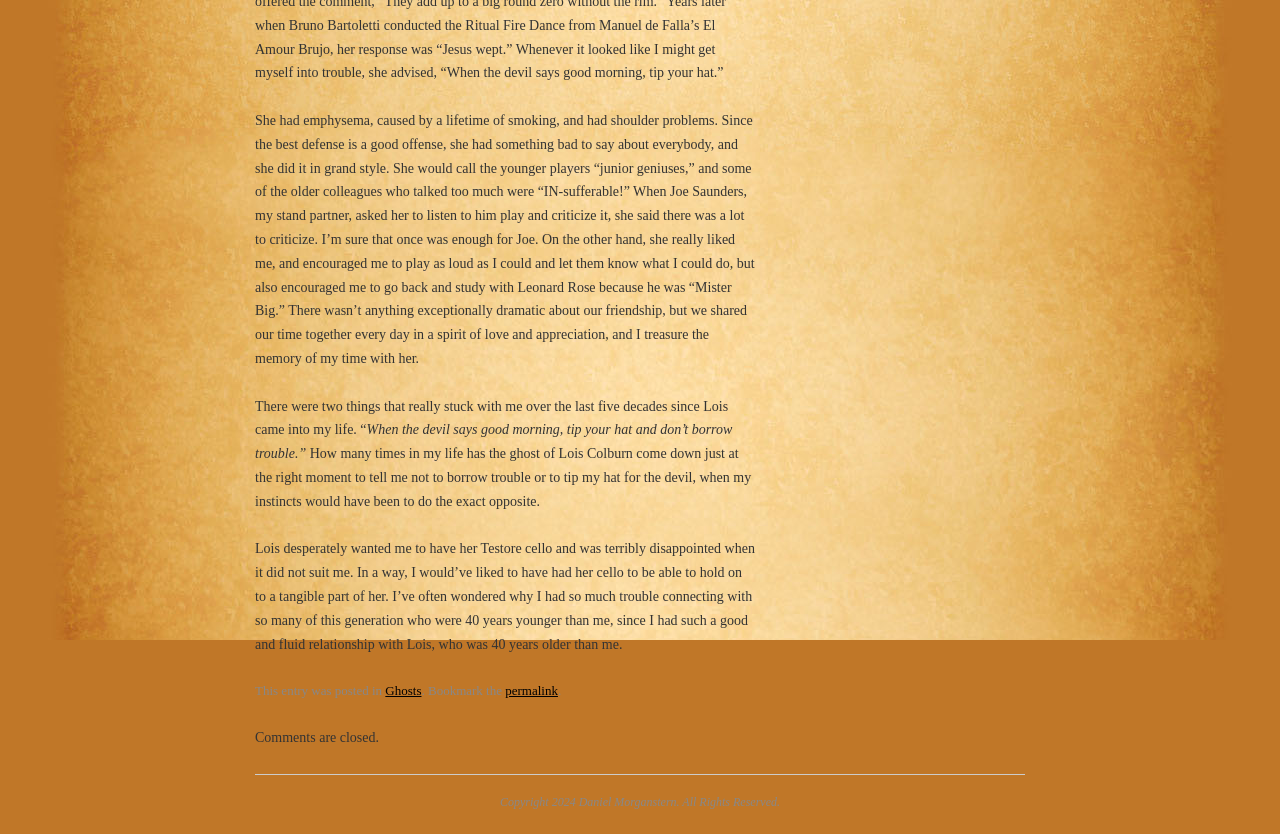Using the given description, provide the bounding box coordinates formatted as (top-left x, top-left y, bottom-right x, bottom-right y), with all values being floating point numbers between 0 and 1. Description: permalink

[0.395, 0.819, 0.436, 0.837]